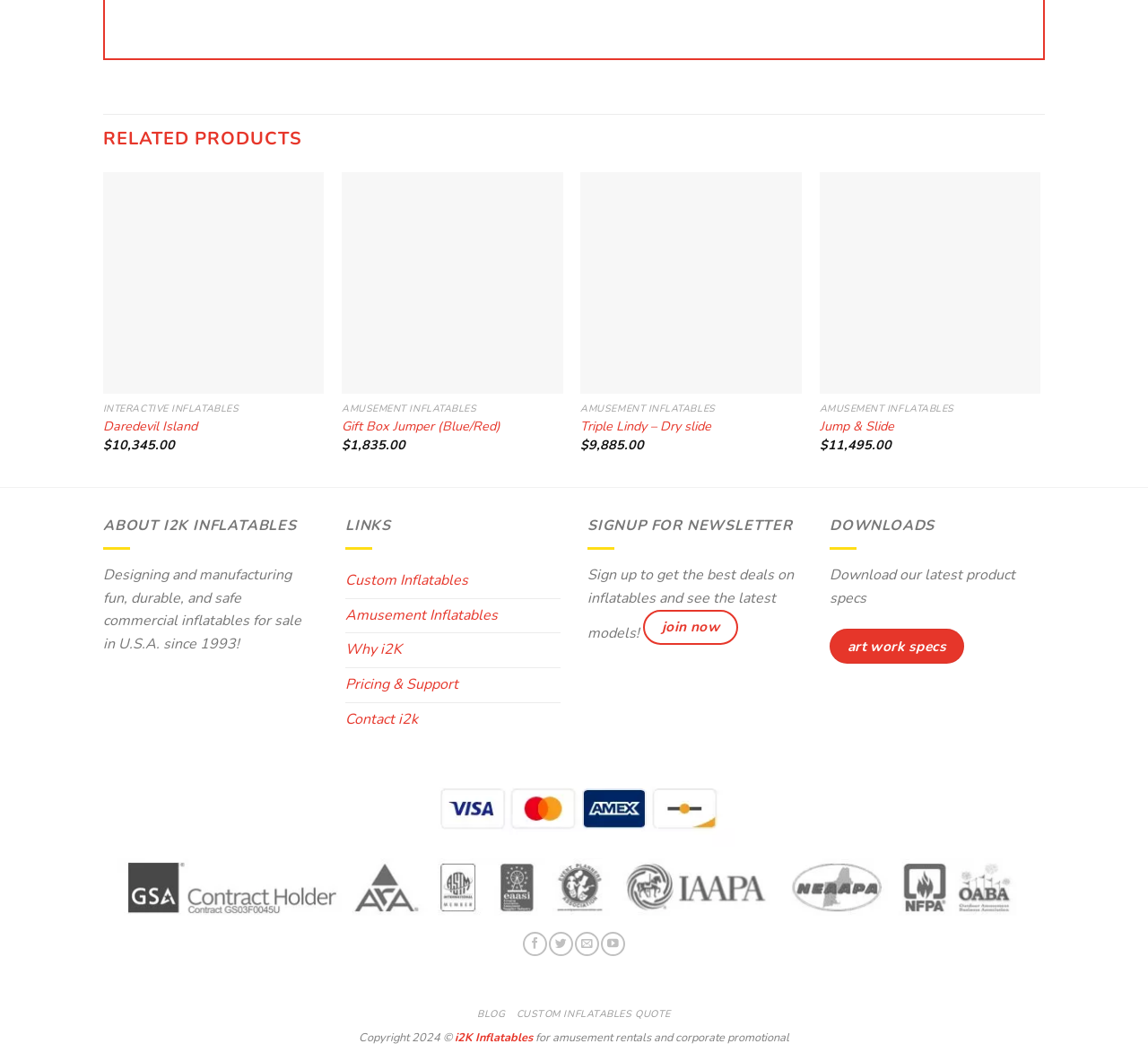Please analyze the image and give a detailed answer to the question:
How can I contact the company?

I found the answer by looking at the bottom of the webpage, where there are links to follow the company on social media, as well as a link to send an email to the company.